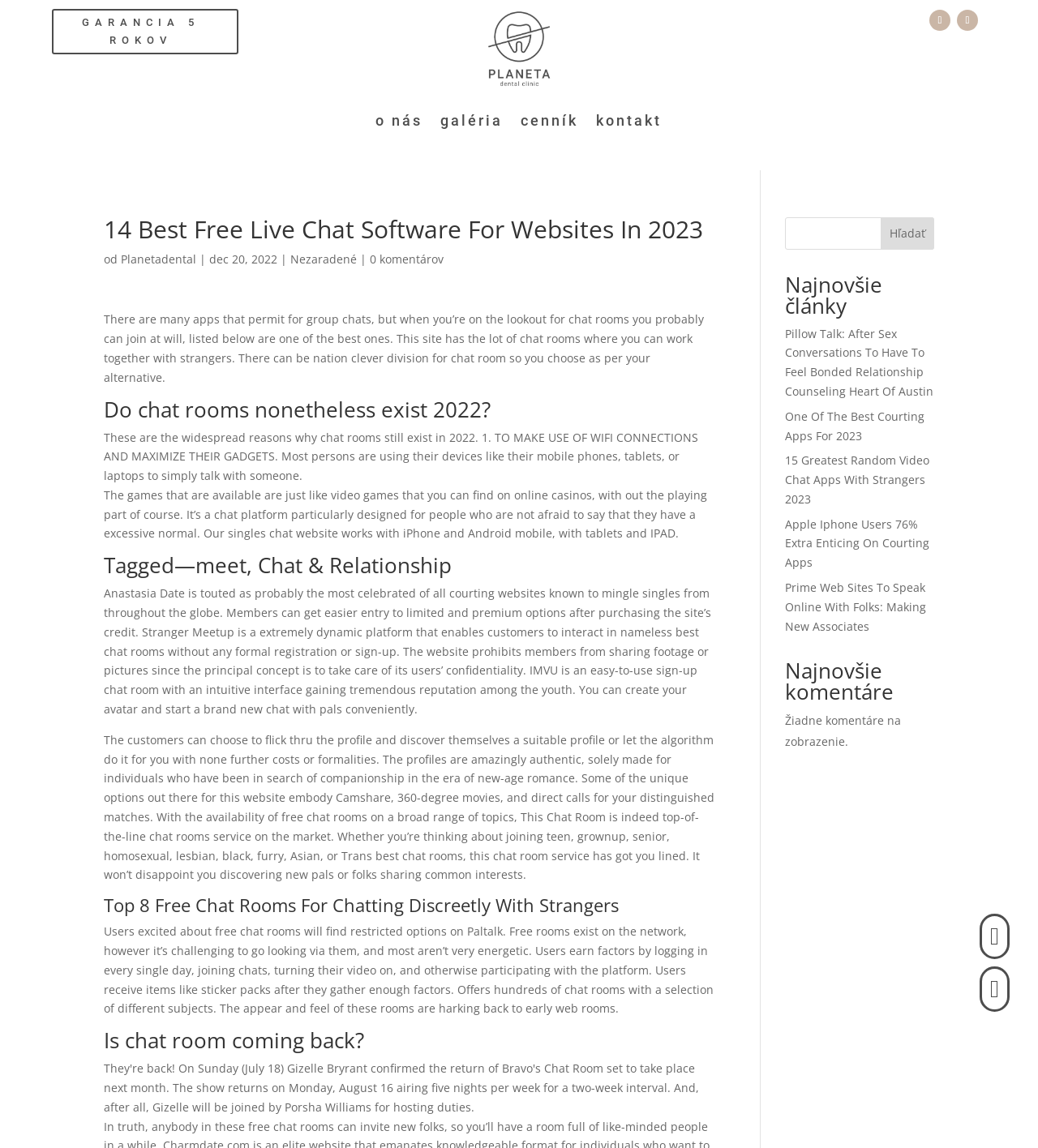Identify the coordinates of the bounding box for the element that must be clicked to accomplish the instruction: "visit the Planetadental homepage".

[0.116, 0.219, 0.189, 0.232]